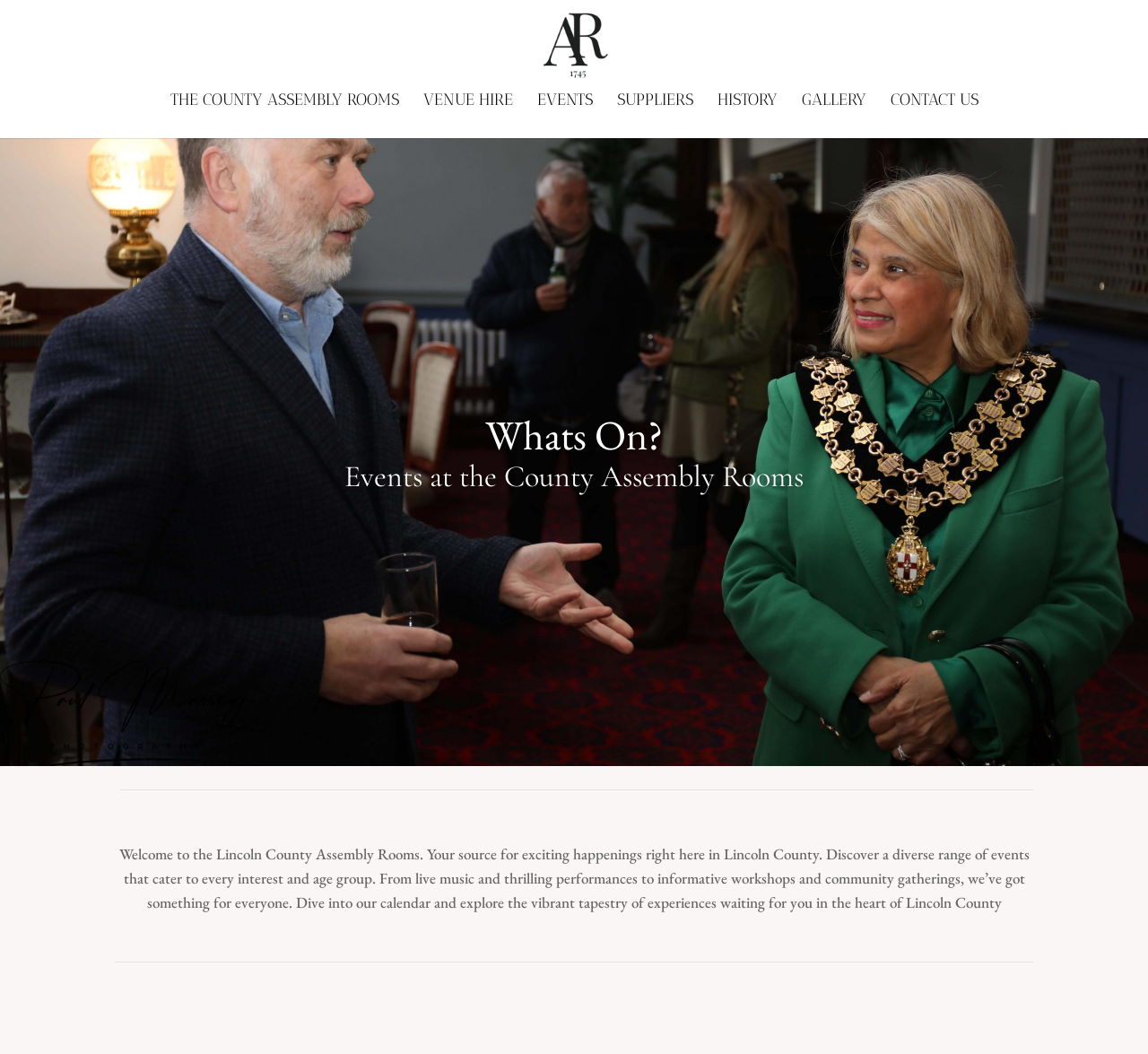What is the purpose of this website?
Please respond to the question with a detailed and thorough explanation.

I inferred this answer by looking at the overall structure of the website, which seems to be focused on listing and describing events, and also by reading the introductory text that invites users to 'dive into our calendar and explore the vibrant tapestry of experiences'.